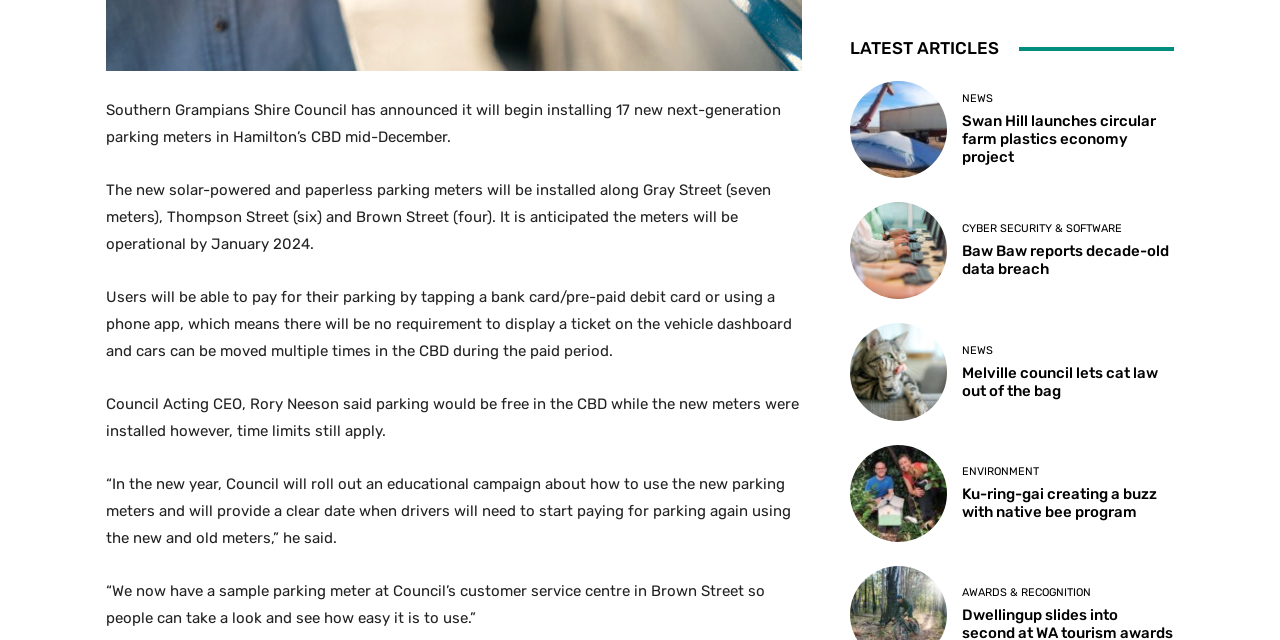Locate the bounding box coordinates of the area that needs to be clicked to fulfill the following instruction: "Read latest news about Swan Hill". The coordinates should be in the format of four float numbers between 0 and 1, namely [left, top, right, bottom].

[0.664, 0.127, 0.74, 0.278]